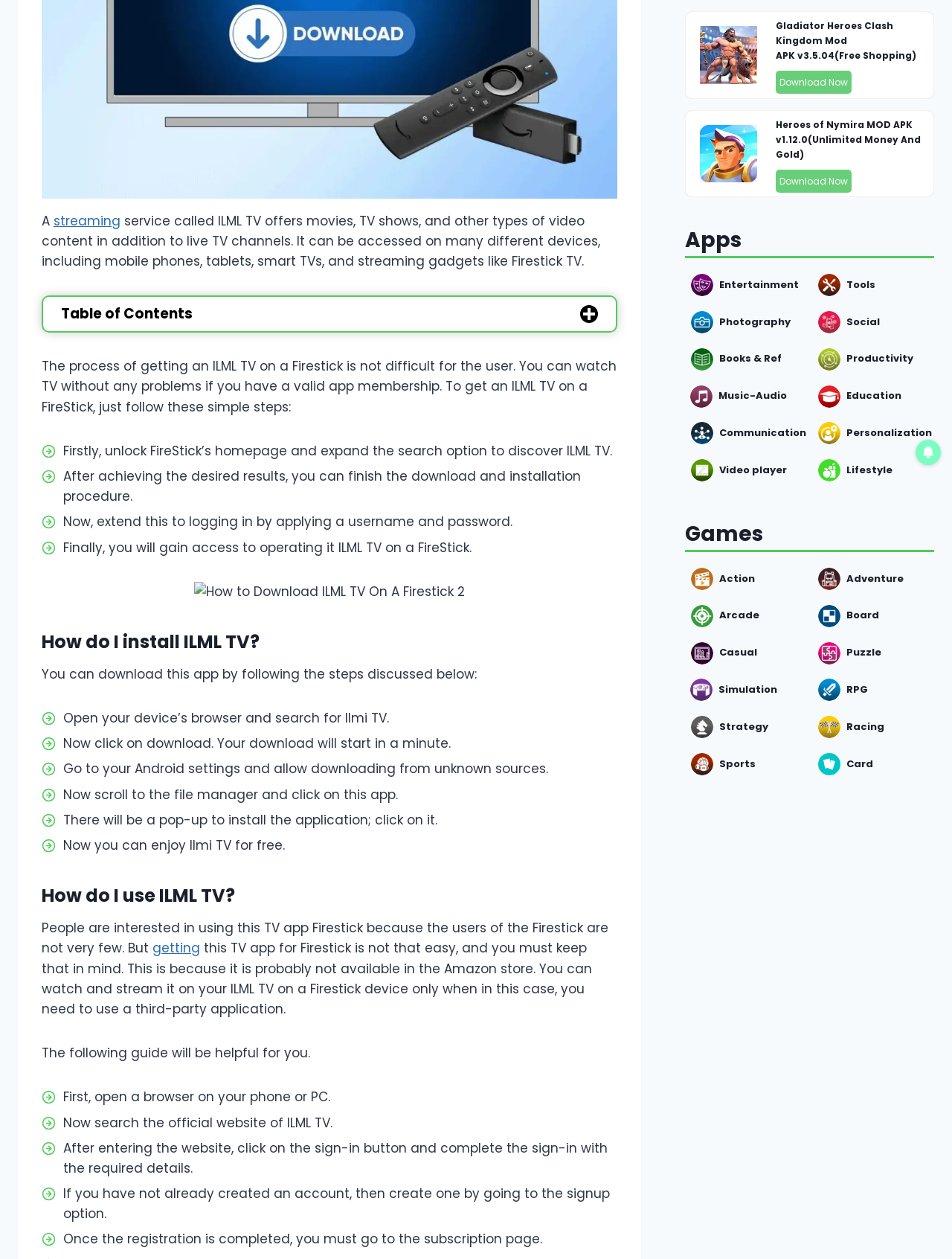Identify the bounding box coordinates for the UI element described by the following text: "Entertainment". Provide the coordinates as four float numbers between 0 and 1, in the format [left, top, right, bottom].

None